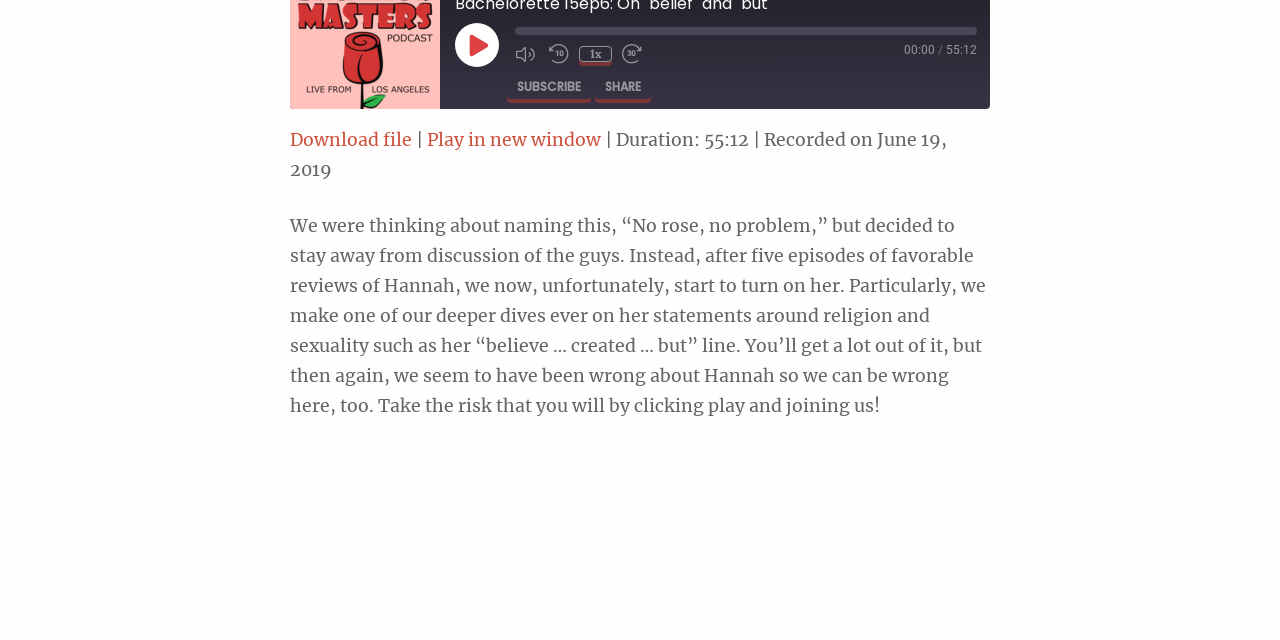Determine the bounding box coordinates in the format (top-left x, top-left y, bottom-right x, bottom-right y). Ensure all values are floating point numbers between 0 and 1. Identify the bounding box of the UI element described by: Play in new window

[0.334, 0.197, 0.47, 0.244]